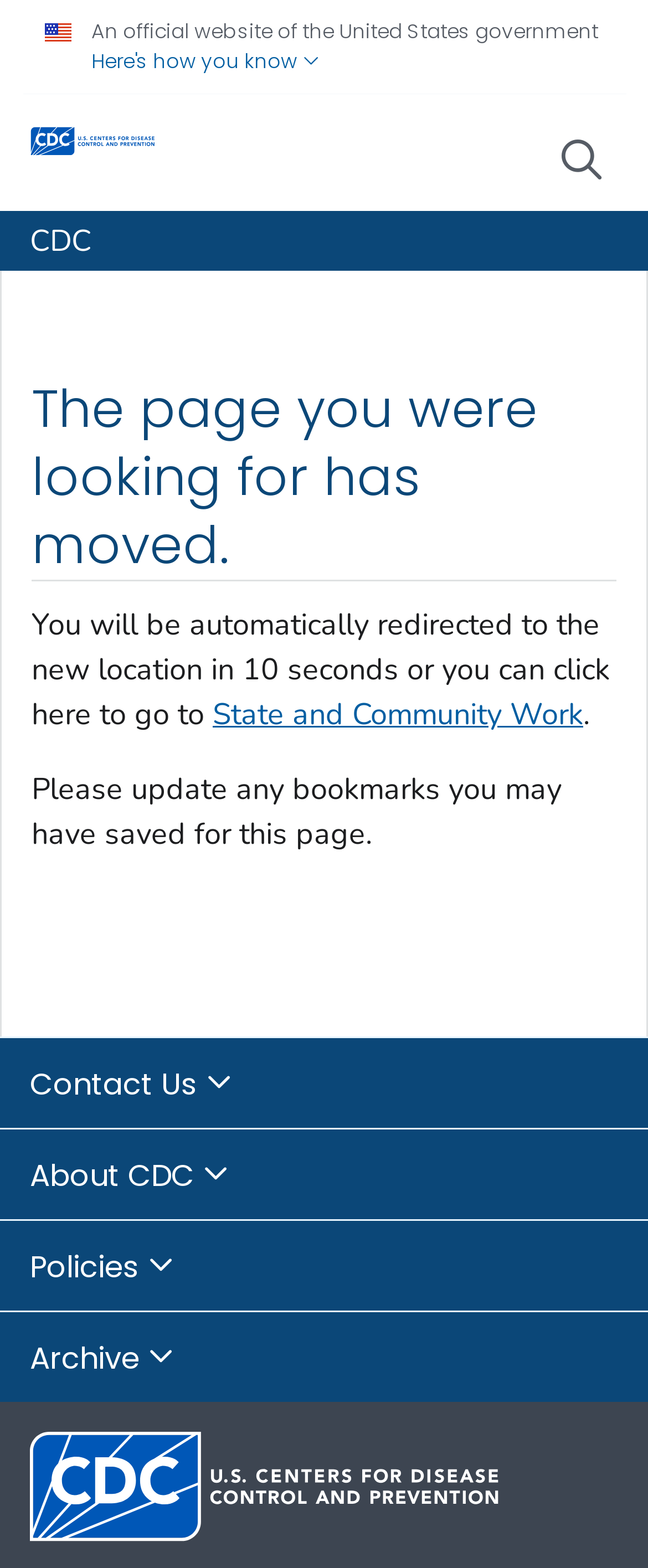How long will the page automatically redirect? Using the information from the screenshot, answer with a single word or phrase.

10 seconds